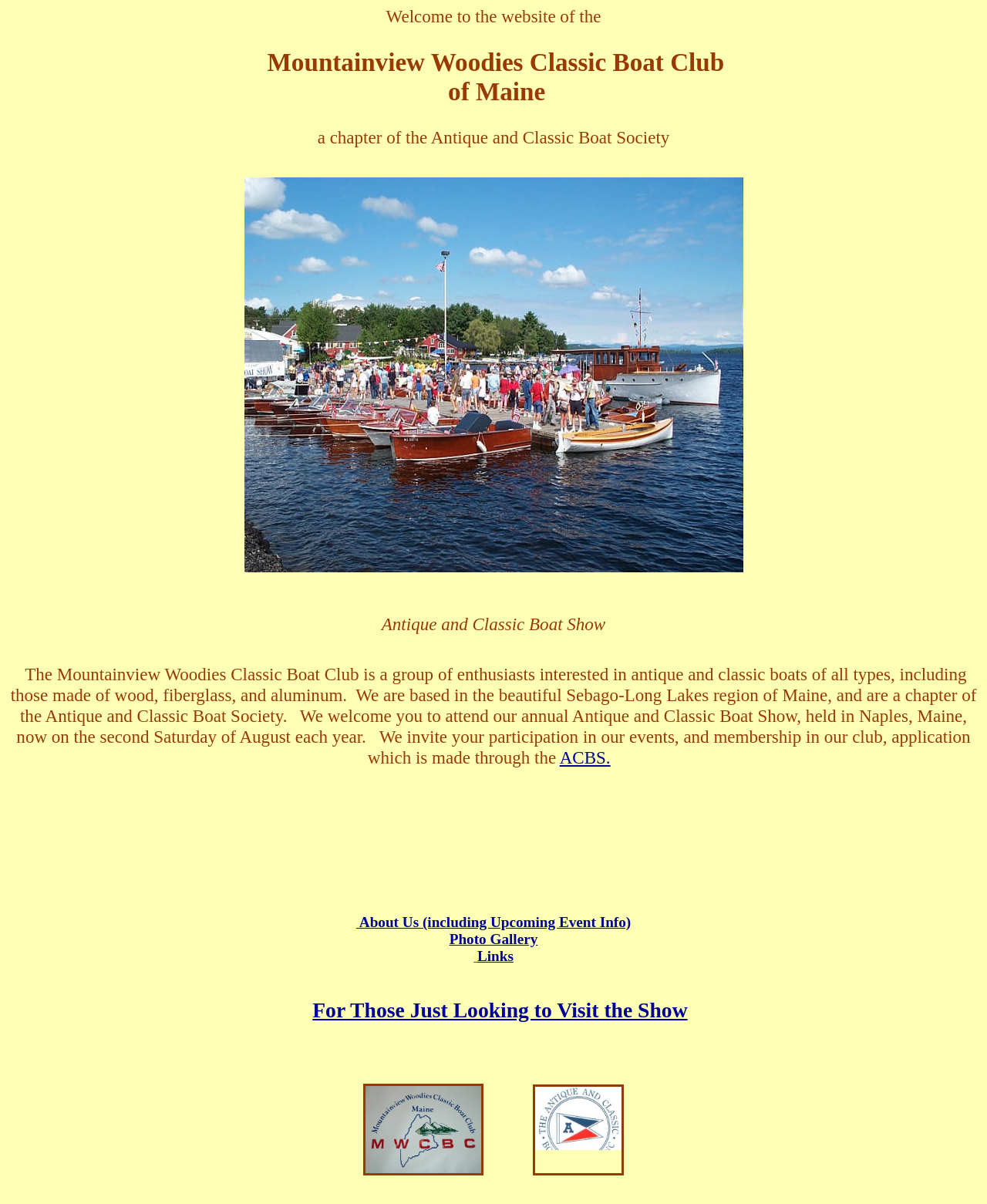What is the purpose of the link 'ACBS'?
Please respond to the question thoroughly and include all relevant details.

The link 'ACBS' is mentioned in the context of 'application which is made through the', suggesting that the purpose of the link is to apply for membership in the Antique and Classic Boat Society.